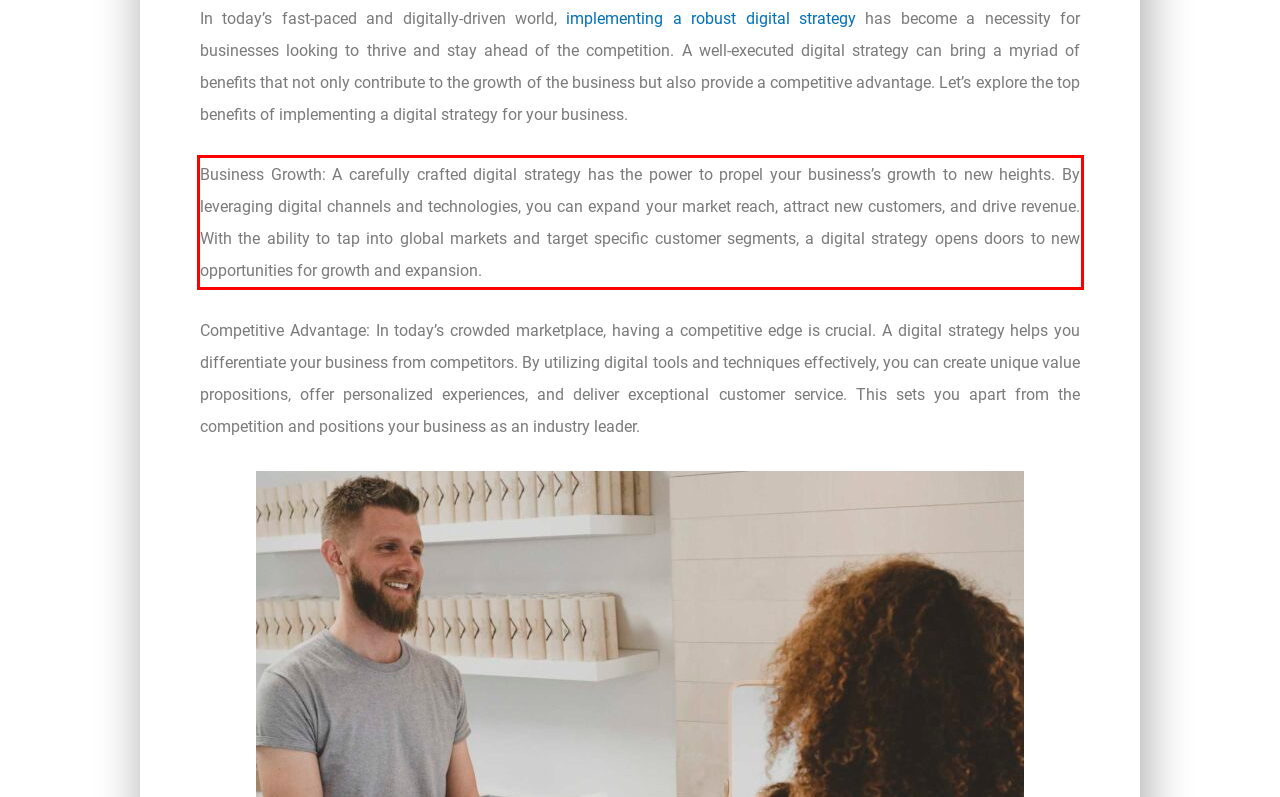You are given a screenshot showing a webpage with a red bounding box. Perform OCR to capture the text within the red bounding box.

Business Growth: A carefully crafted digital strategy has the power to propel your business’s growth to new heights. By leveraging digital channels and technologies, you can expand your market reach, attract new customers, and drive revenue. With the ability to tap into global markets and target specific customer segments, a digital strategy opens doors to new opportunities for growth and expansion.